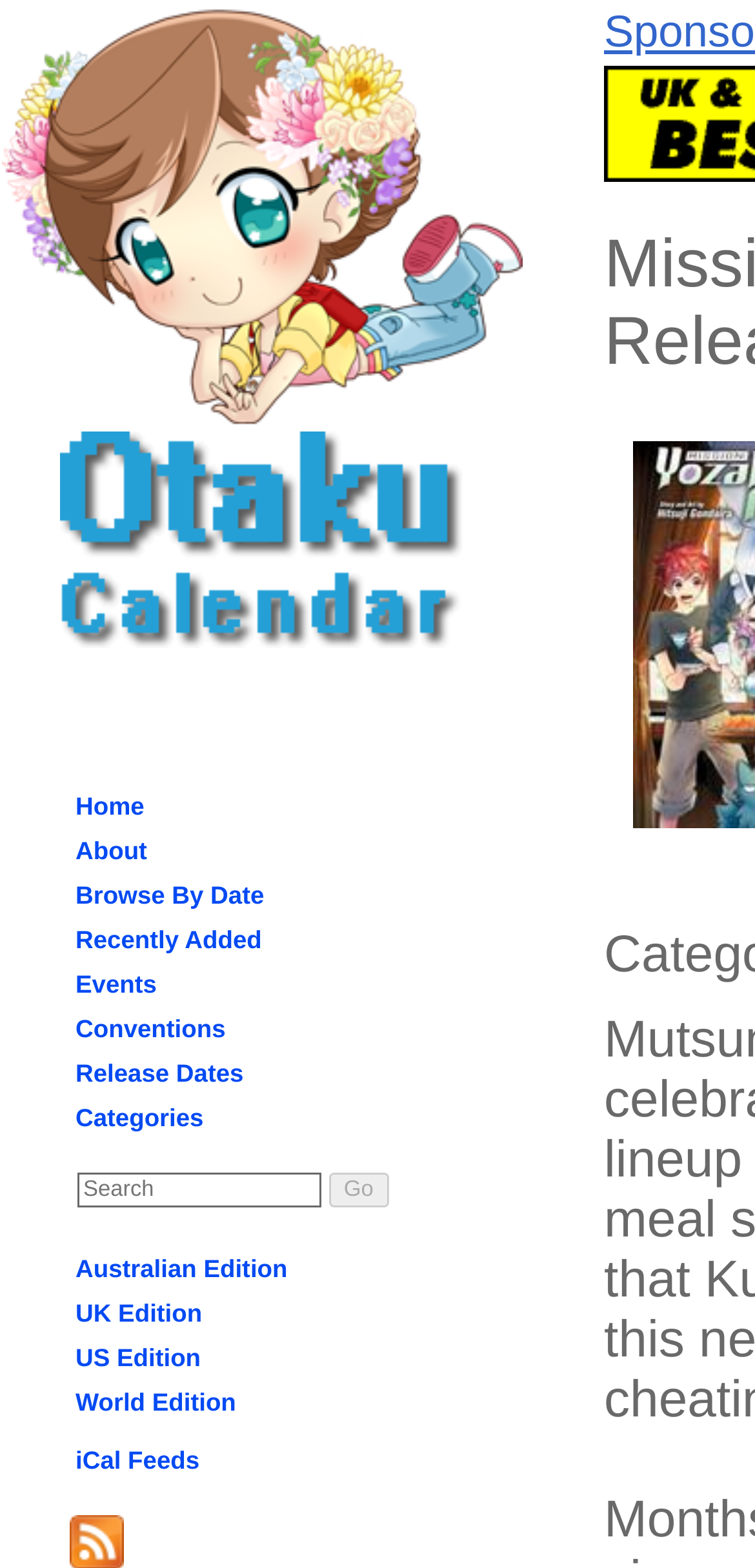Please determine the bounding box coordinates of the element to click on in order to accomplish the following task: "search for anime". Ensure the coordinates are four float numbers ranging from 0 to 1, i.e., [left, top, right, bottom].

[0.103, 0.748, 0.426, 0.77]